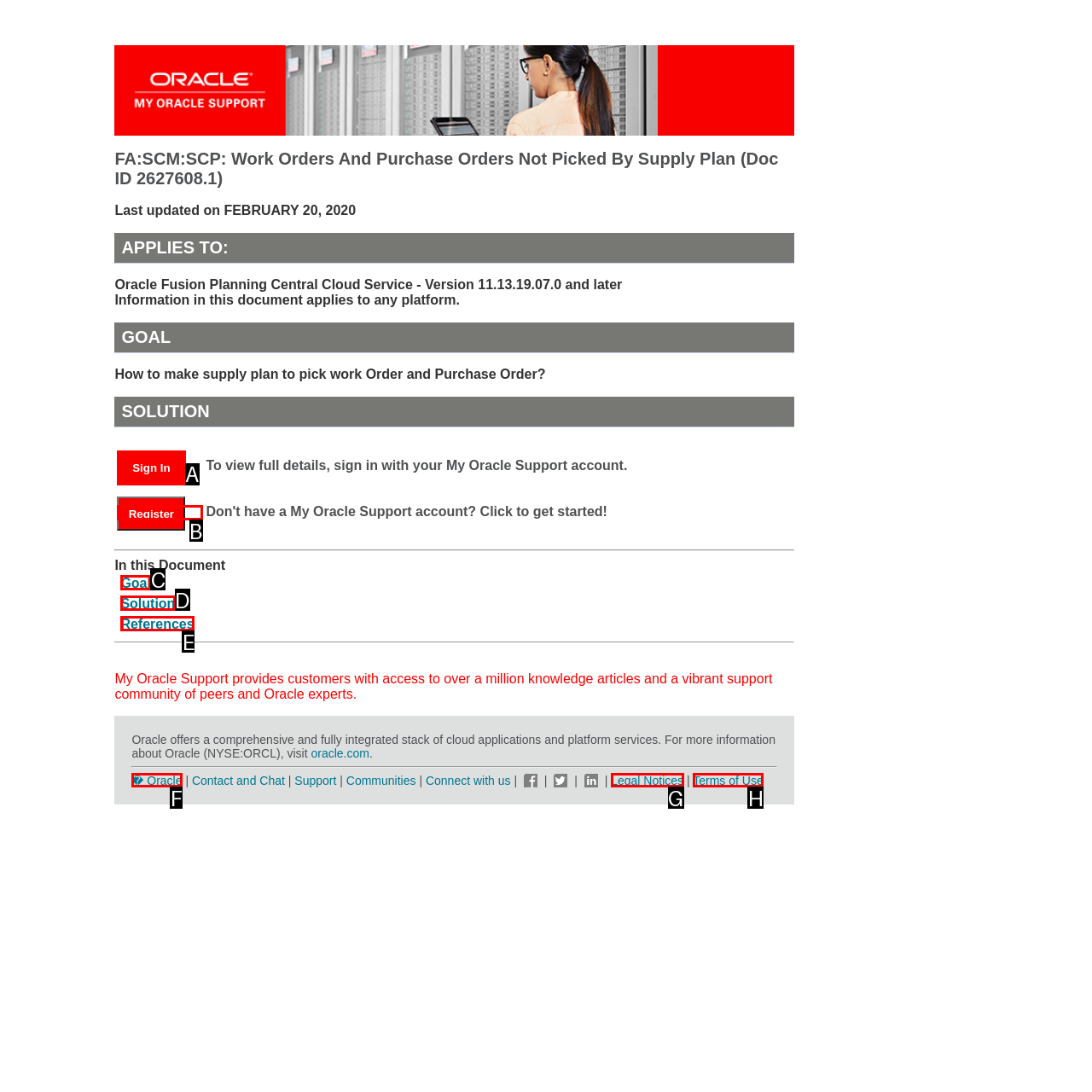Select the HTML element that fits the following description: Legal Notices
Provide the letter of the matching option.

G